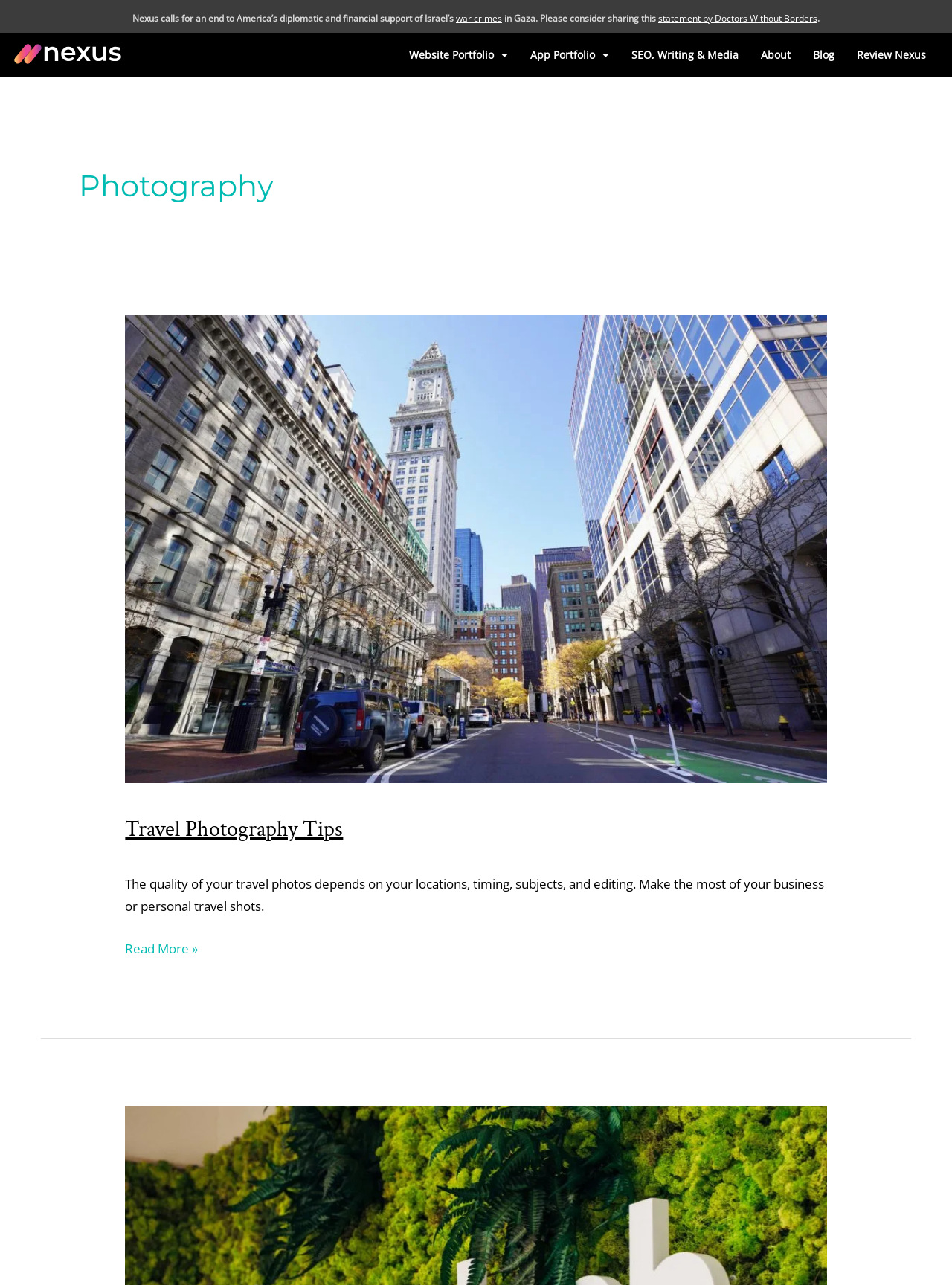Analyze the image and provide a detailed answer to the question: What is the topic of the article?

The topic of the article can be inferred from the subheading 'Travel Photography Tips' and the article content, which provides tips and advice on travel photography.